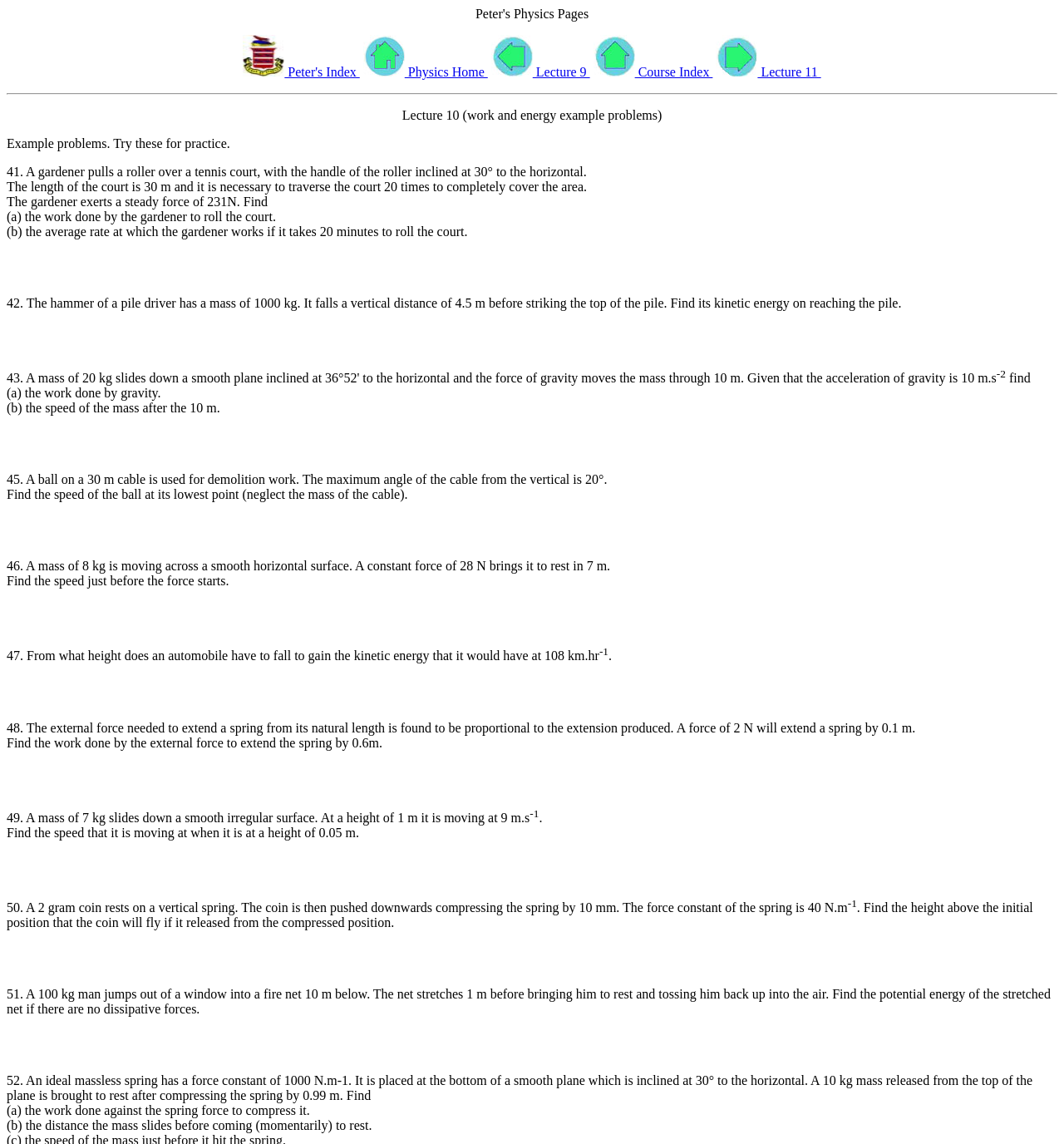Give a concise answer using one word or a phrase to the following question:
What is the angle of the cable from the vertical in problem 45?

20°